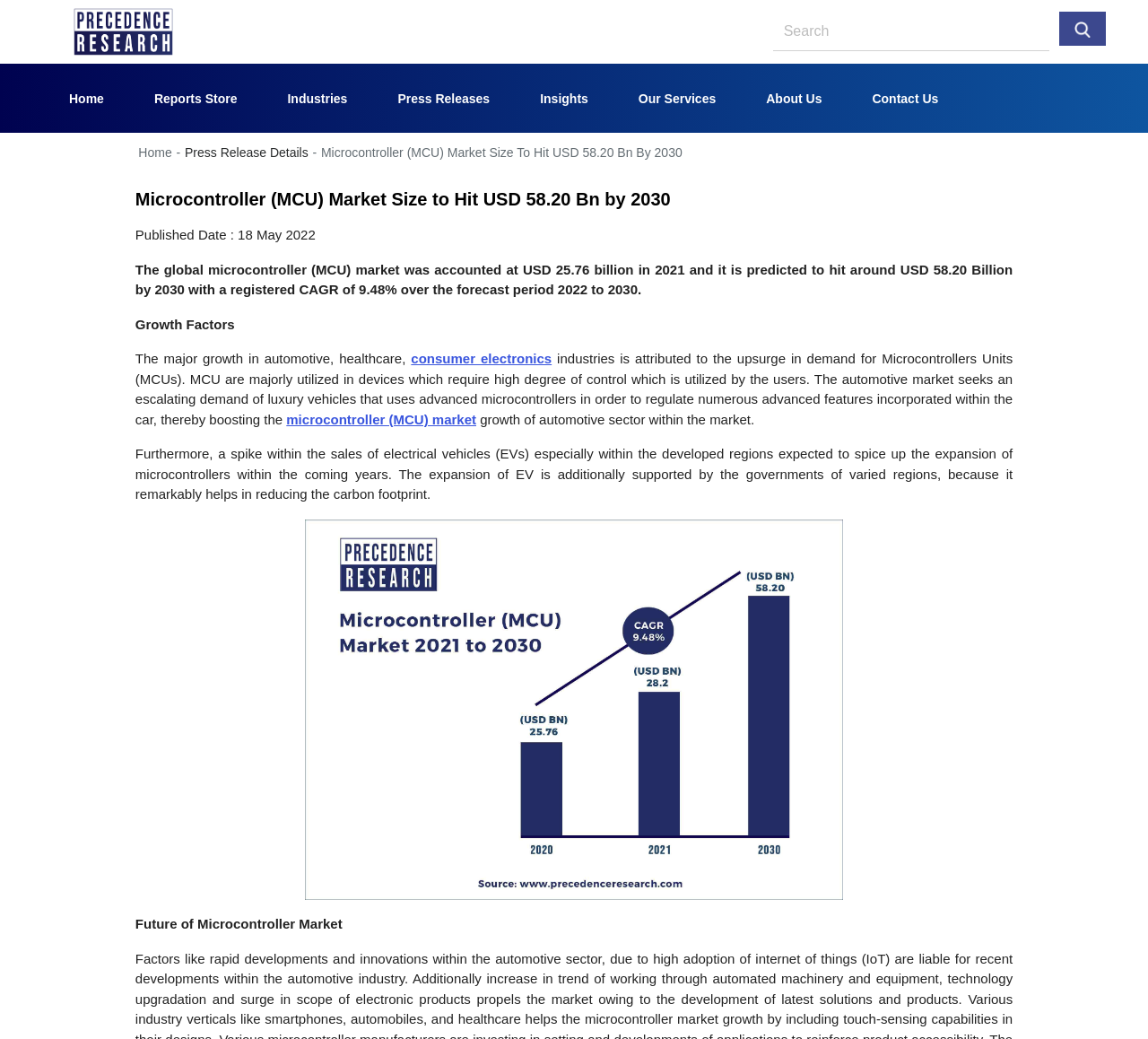Look at the image and answer the question in detail:
What is the predicted market size of microcontrollers by 2030?

According to the webpage, the global microcontroller (MCU) market was accounted at USD 25.76 billion in 2021 and it is predicted to hit around USD 58.20 Billion by 2030 with a registered CAGR of 9.48% over the forecast period 2022 to 2030.